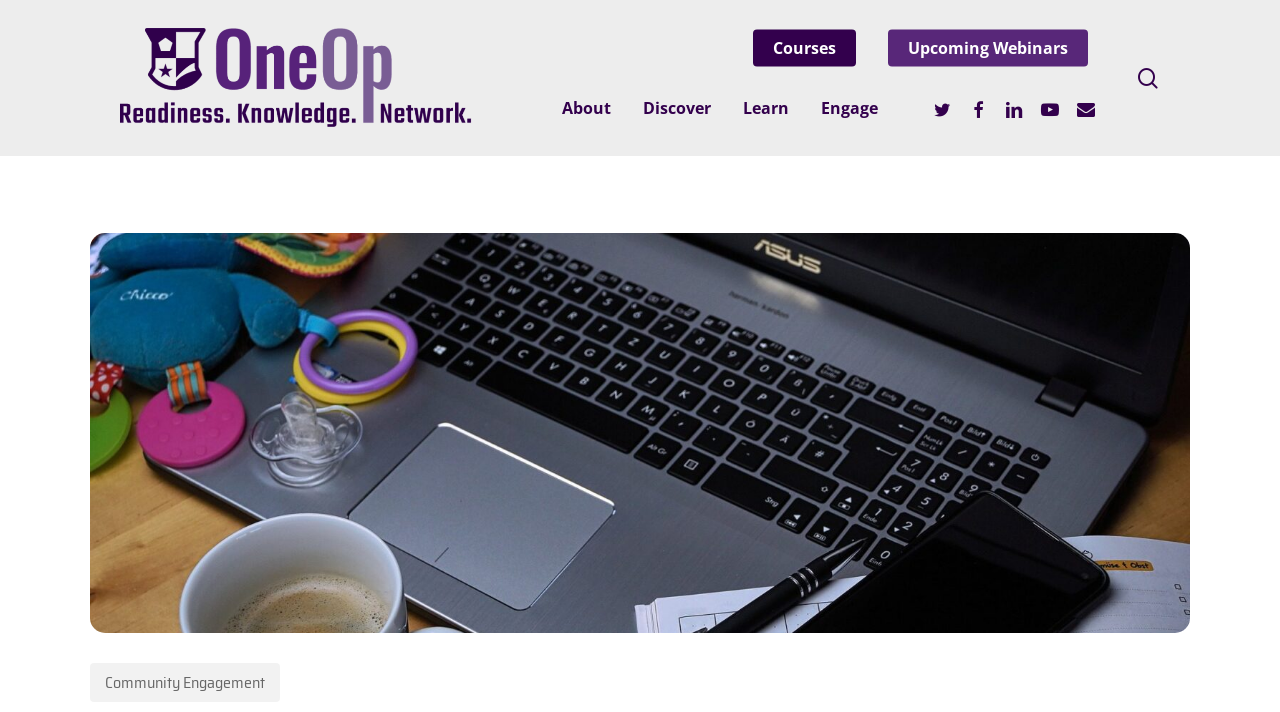Determine the bounding box coordinates for the region that must be clicked to execute the following instruction: "check community engagement".

[0.07, 0.931, 0.219, 0.986]